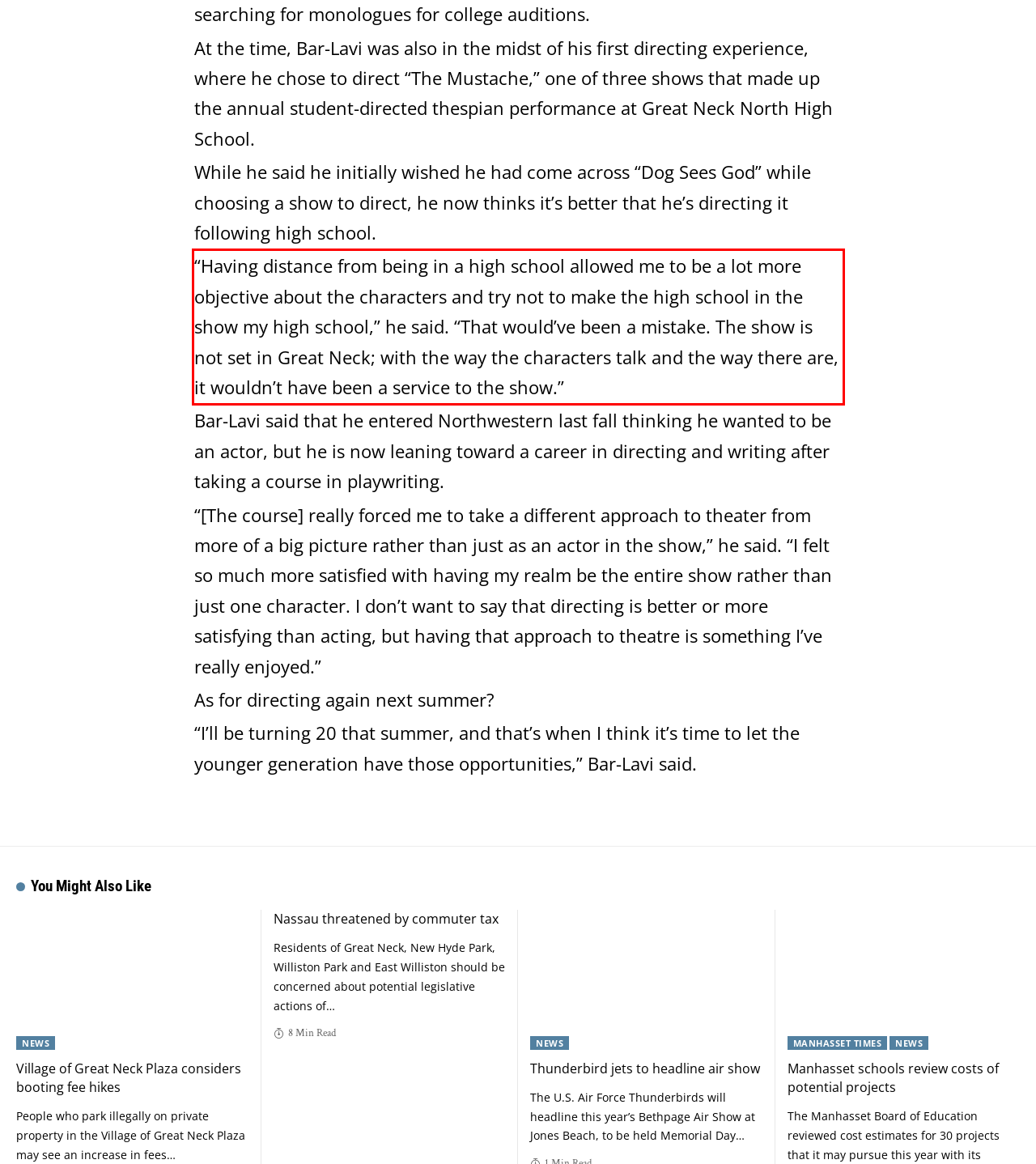By examining the provided screenshot of a webpage, recognize the text within the red bounding box and generate its text content.

“Having distance from being in a high school allowed me to be a lot more objective about the characters and try not to make the high school in the show my high school,” he said. “That would’ve been a mistake. The show is not set in Great Neck; with the way the characters talk and the way there are, it wouldn’t have been a service to the show.”